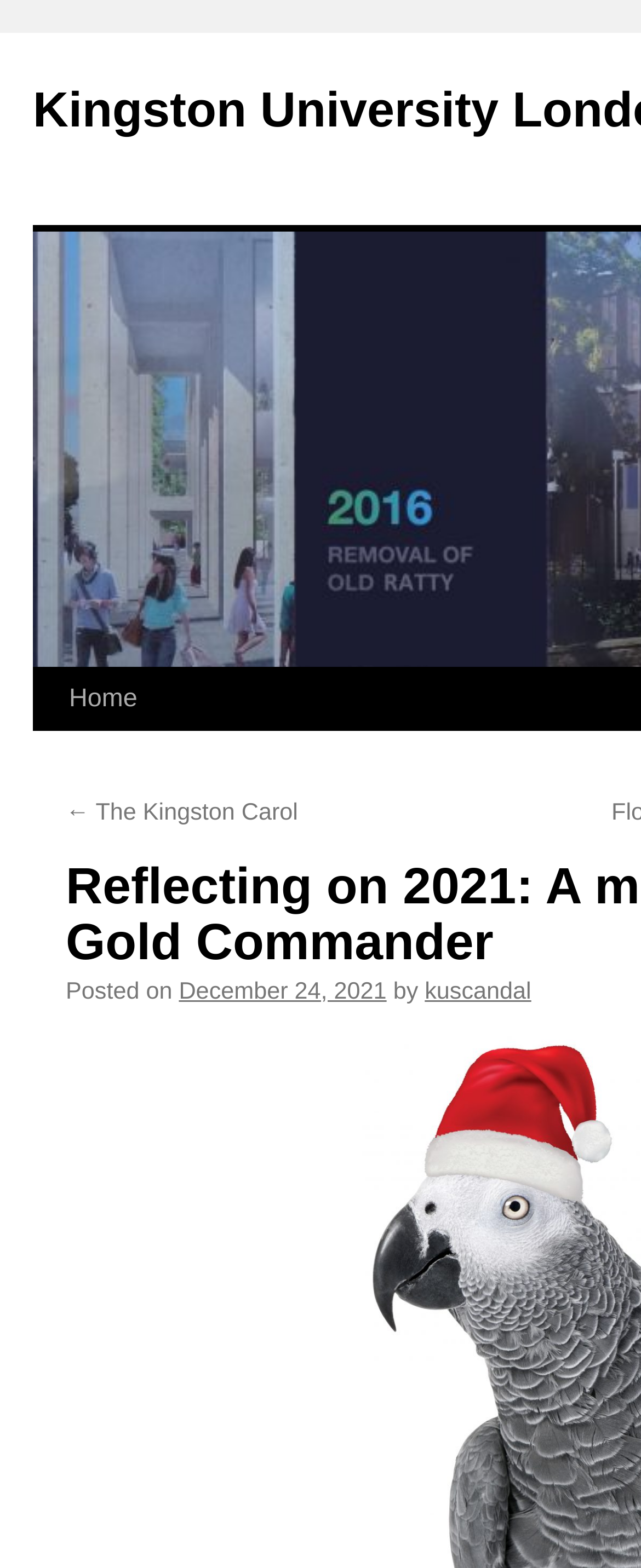Using the elements shown in the image, answer the question comprehensively: What is the date of the latest article?

I found the date of the latest article by looking at the link 'December 24, 2021' which is located below the 'Posted on' text.